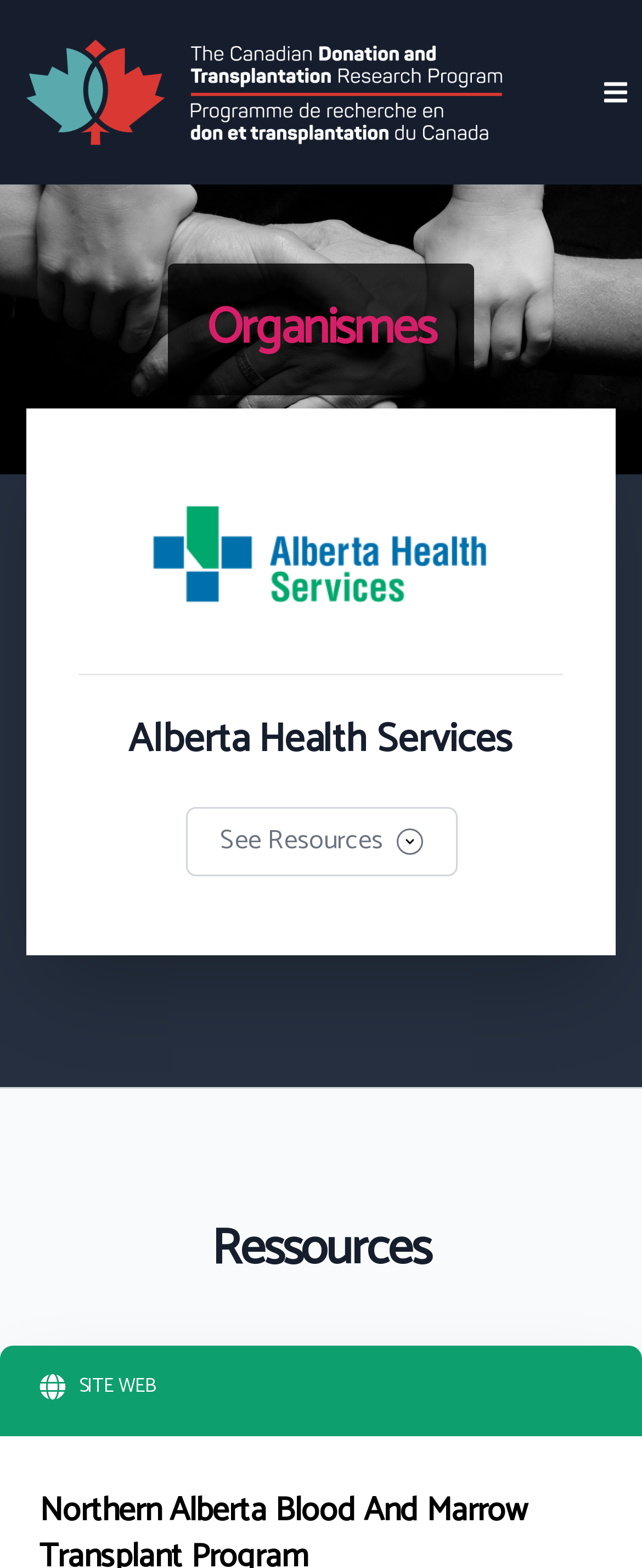Respond with a single word or phrase for the following question: 
What is the main category of resources provided?

Organismes